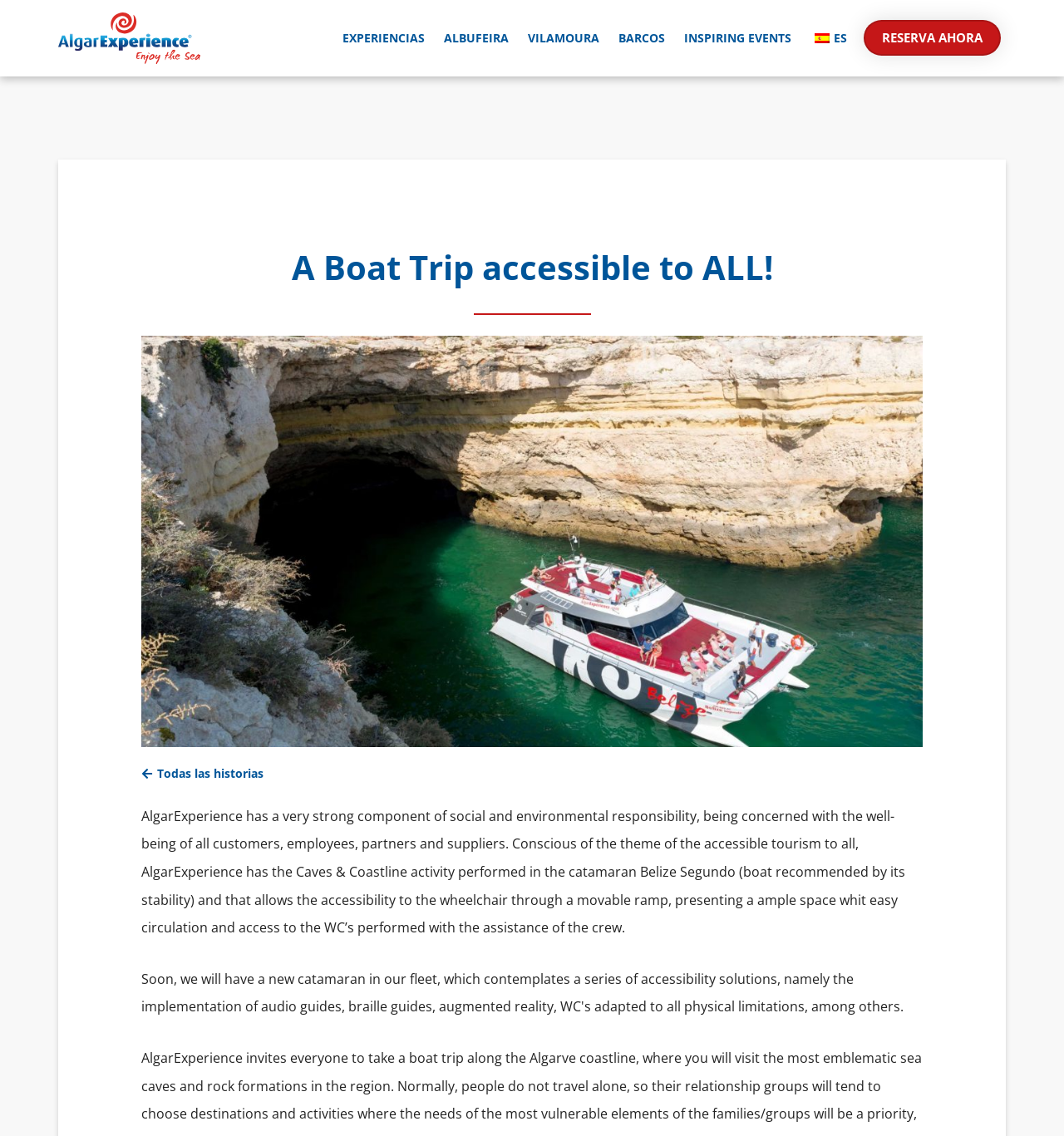Find the bounding box coordinates for the element that must be clicked to complete the instruction: "Book now with RESERVA AHORA". The coordinates should be four float numbers between 0 and 1, indicated as [left, top, right, bottom].

[0.812, 0.018, 0.941, 0.049]